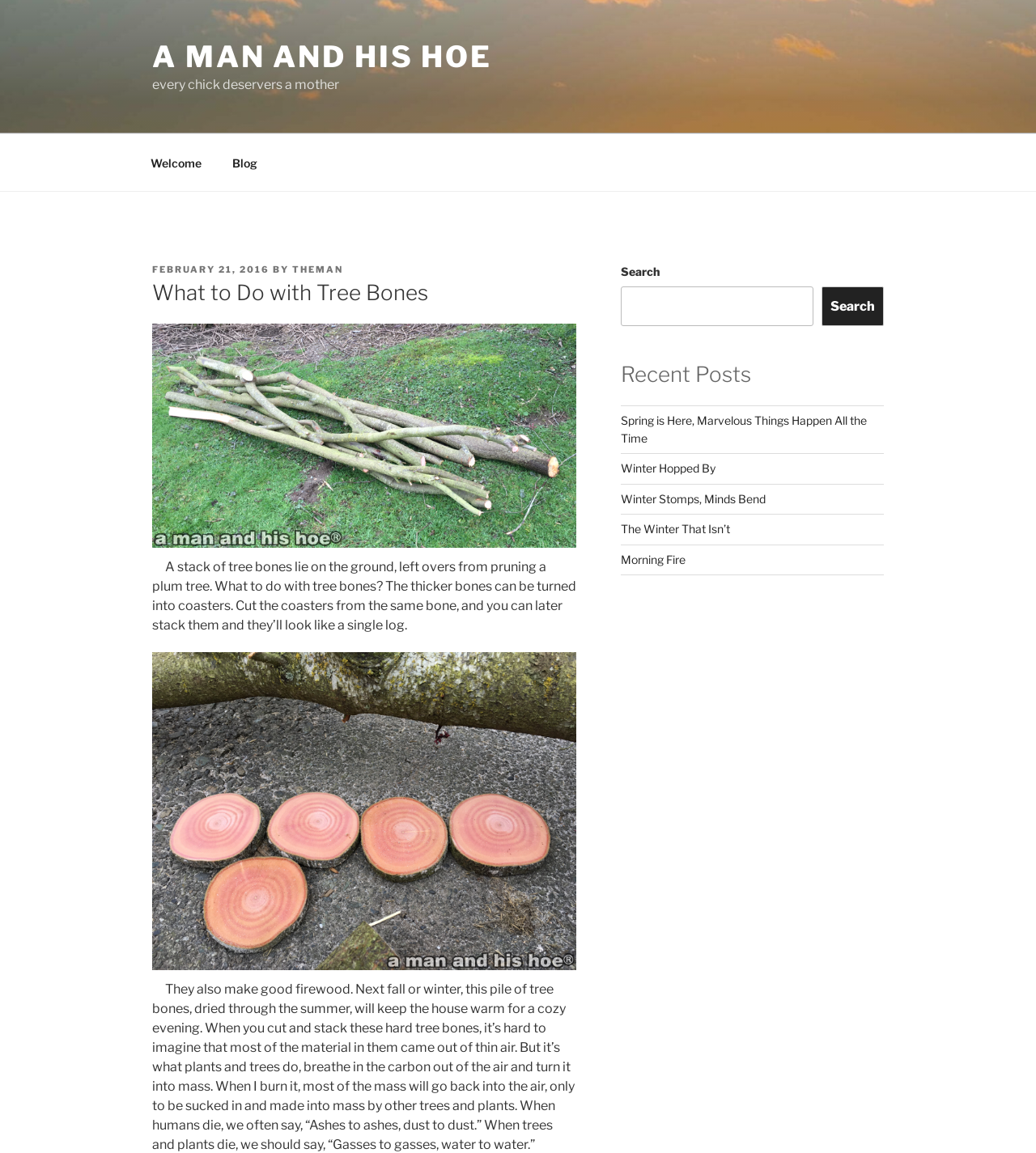Can you specify the bounding box coordinates of the area that needs to be clicked to fulfill the following instruction: "View the 'Recent Posts' section"?

[0.599, 0.312, 0.853, 0.338]